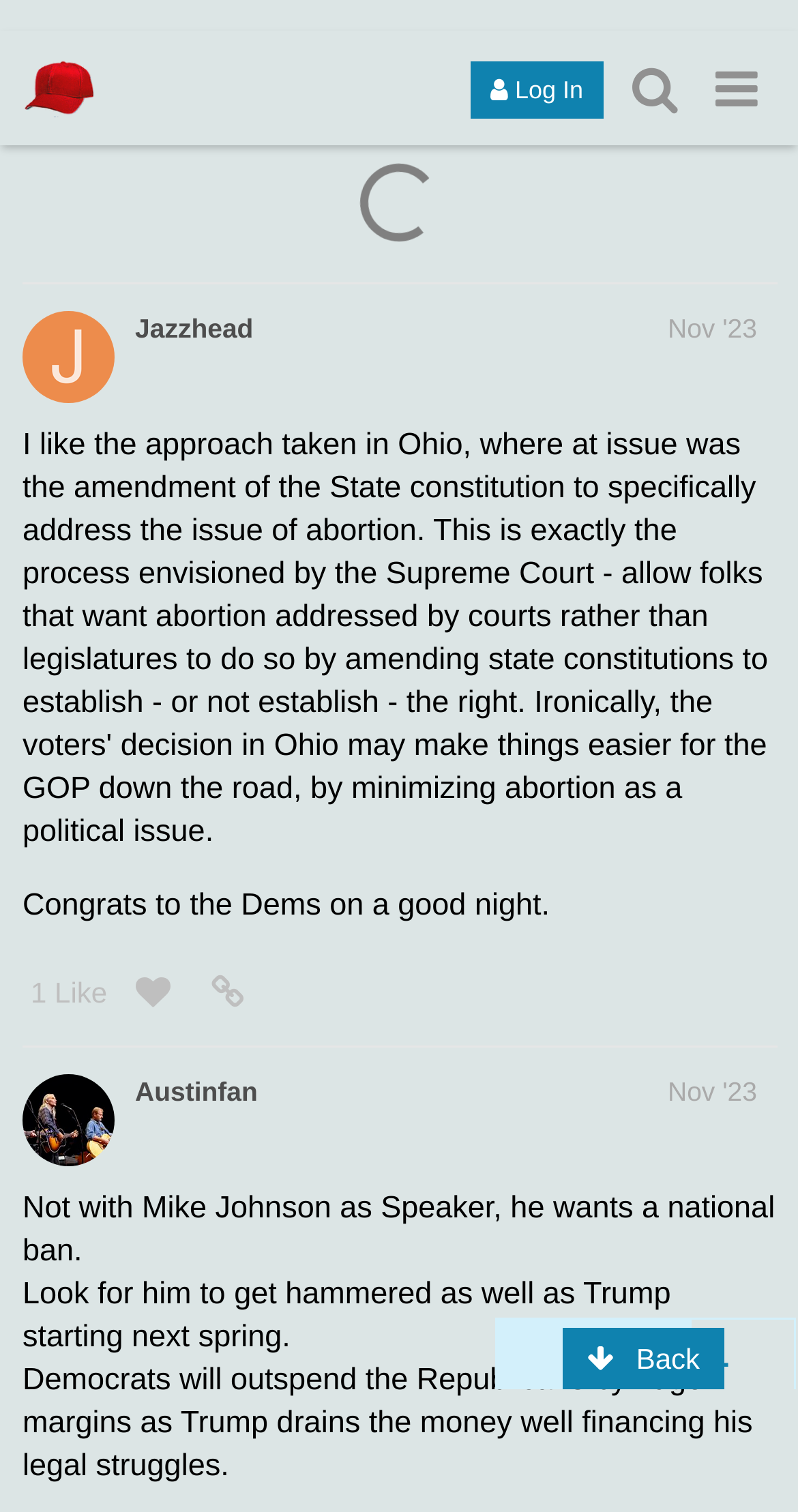Select the bounding box coordinates of the element I need to click to carry out the following instruction: "log in to the forum".

[0.589, 0.02, 0.756, 0.058]